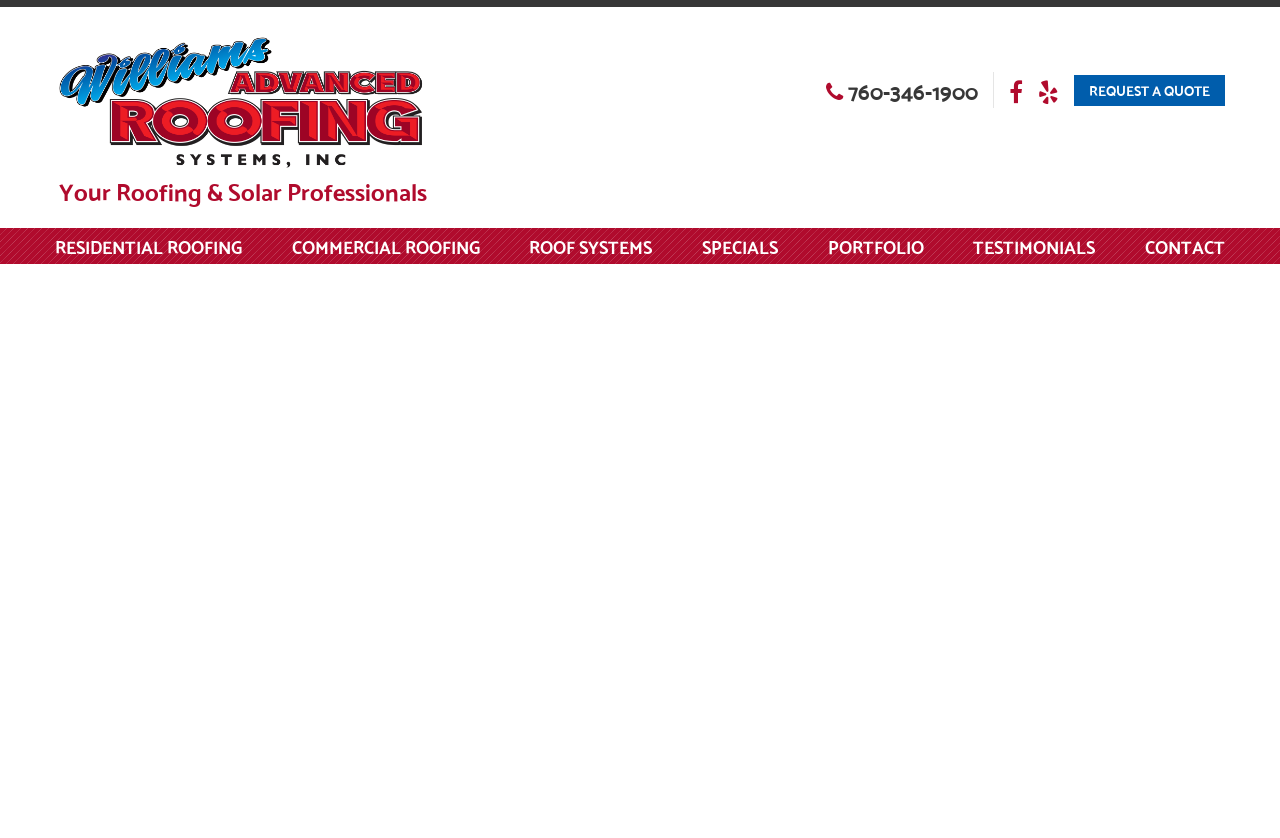Determine the bounding box of the UI component based on this description: "Your Roofing & Solar Professionals". The bounding box coordinates should be four float values between 0 and 1, i.e., [left, top, right, bottom].

[0.043, 0.032, 0.337, 0.248]